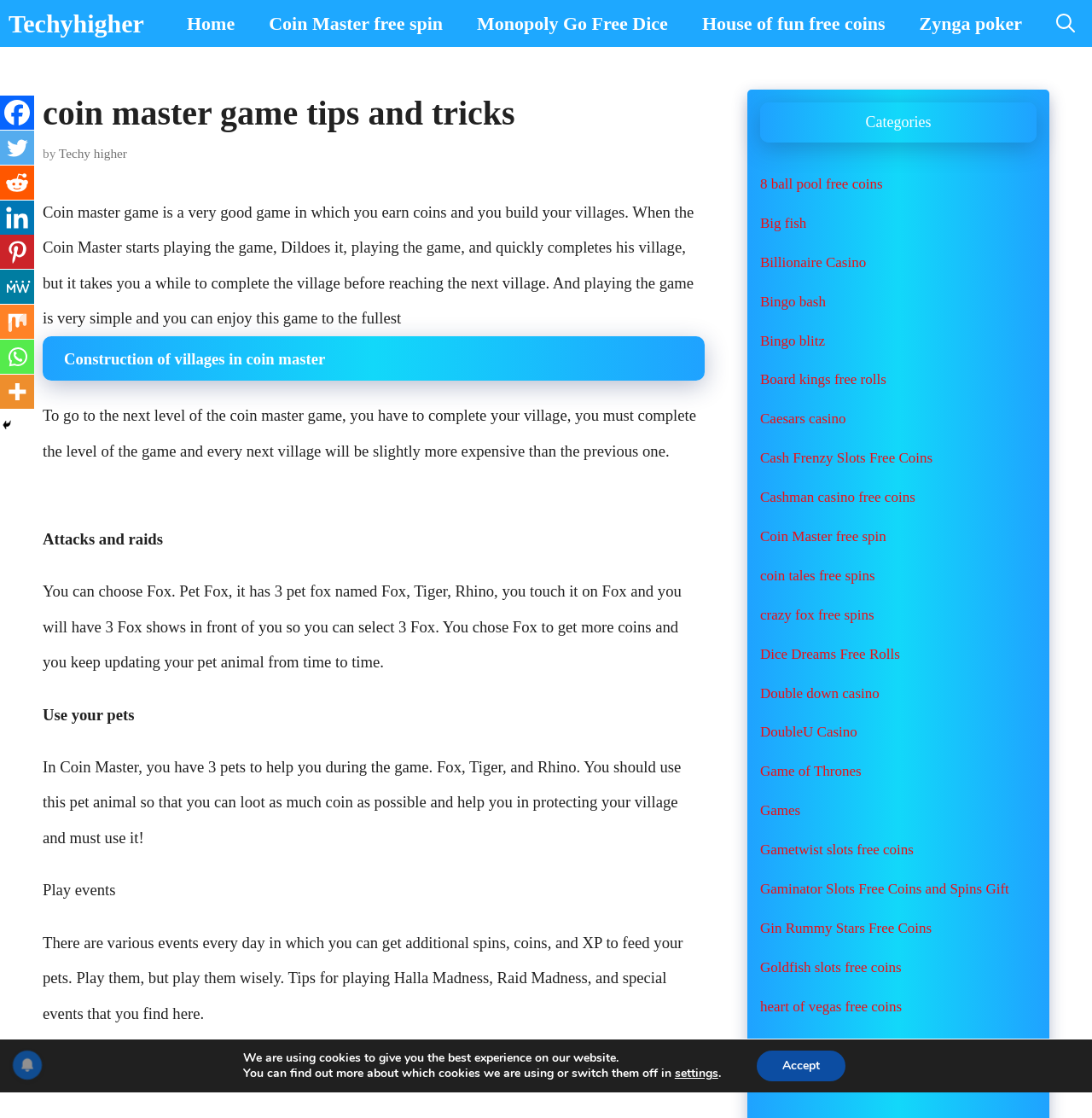What is the purpose of pets in Coin Master?
Using the image as a reference, answer with just one word or a short phrase.

To loot coins and protect village